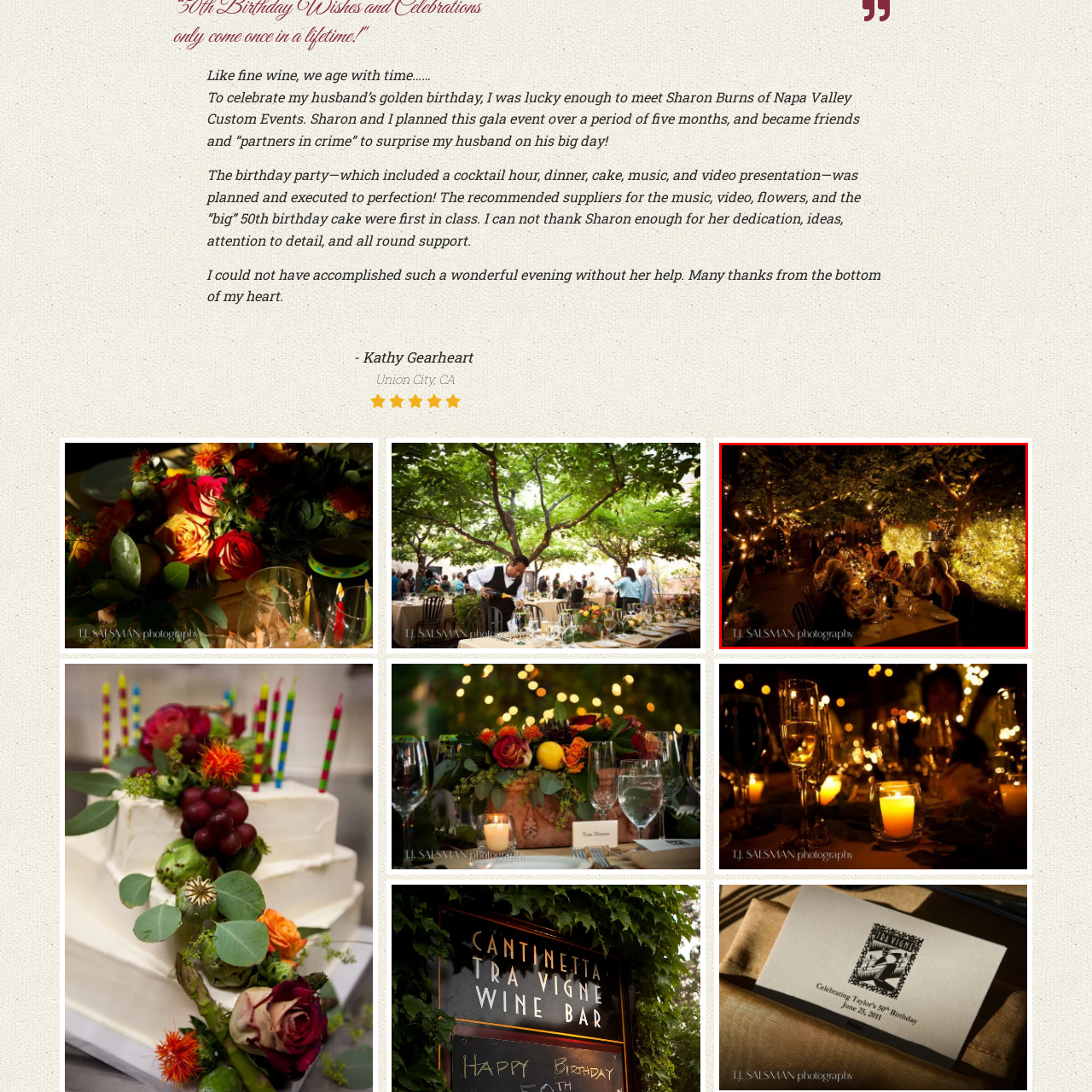What is the atmosphere of the gala event?
Inspect the image enclosed by the red bounding box and provide a detailed and comprehensive answer to the question.

The caption describes the ambiance as 'magical' and 'warm and inviting', created by the twinkling lights and lush greenery surrounding the scene, which suggests a cozy and welcoming atmosphere.